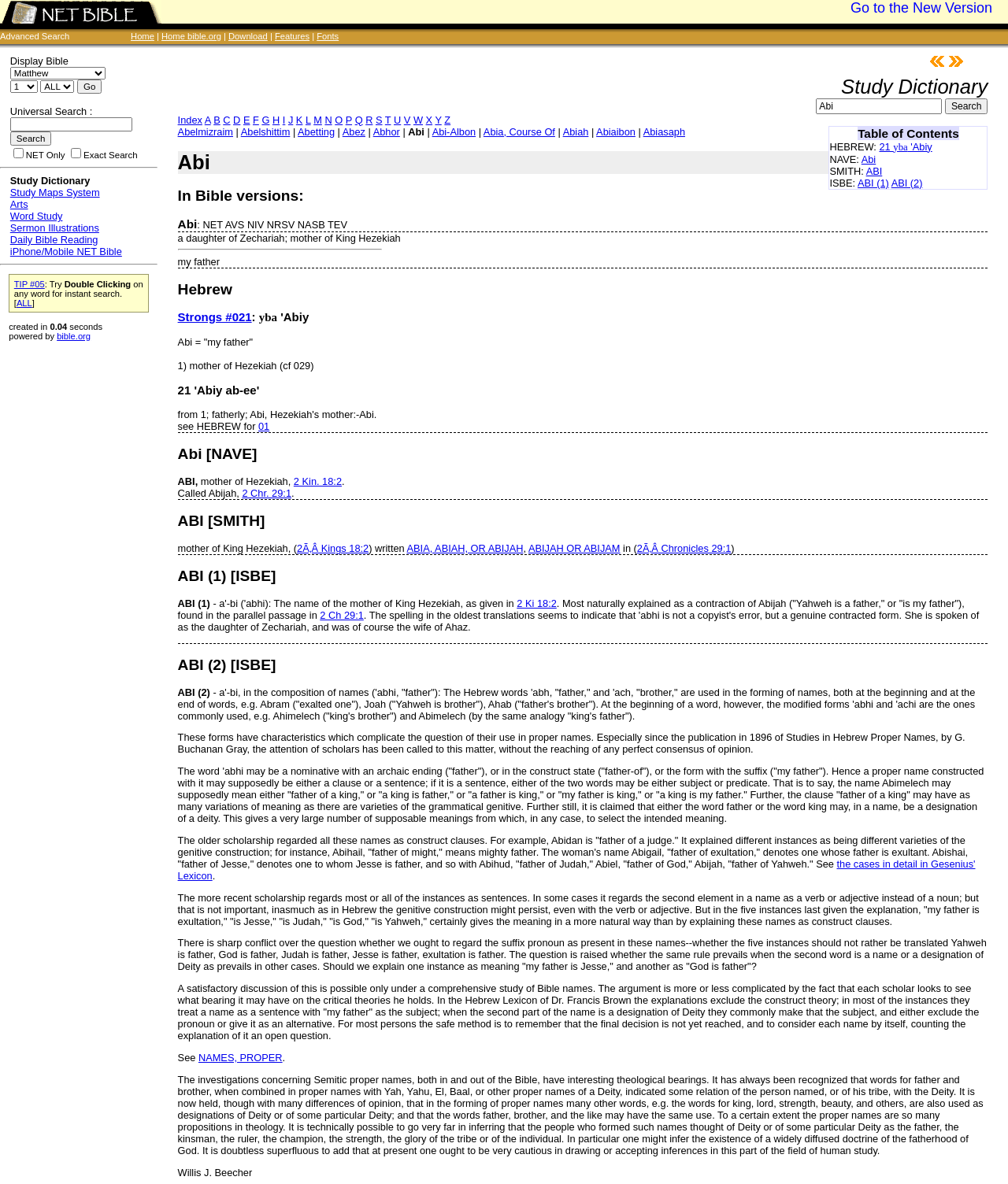Please determine the bounding box coordinates of the element to click on in order to accomplish the following task: "Go to the Index page". Ensure the coordinates are four float numbers ranging from 0 to 1, i.e., [left, top, right, bottom].

[0.176, 0.096, 0.201, 0.106]